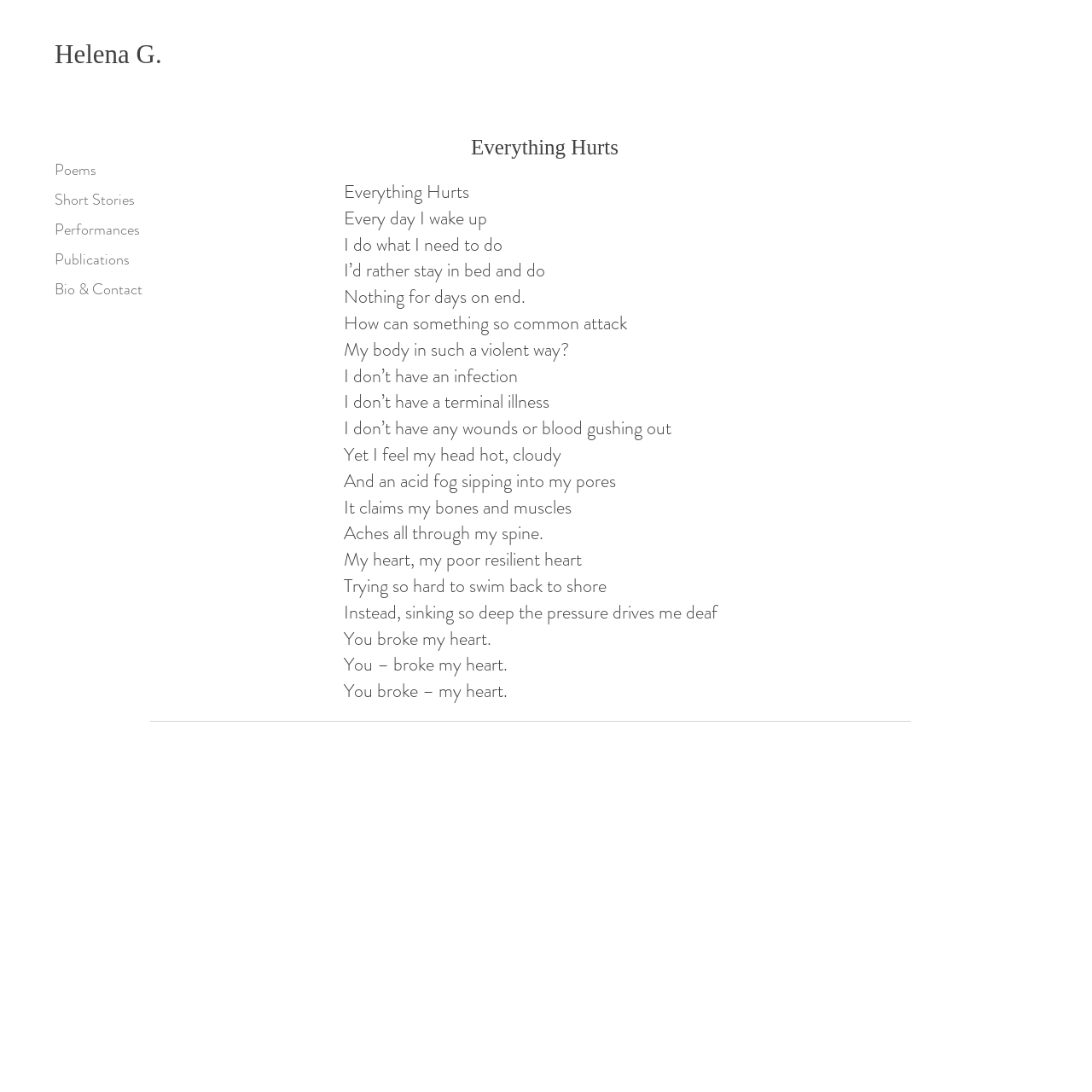Look at the image and write a detailed answer to the question: 
What is the author's name?

The author's name is Helena G., which is mentioned in the heading element with the text 'Helena G.' and also as a link with the same text.